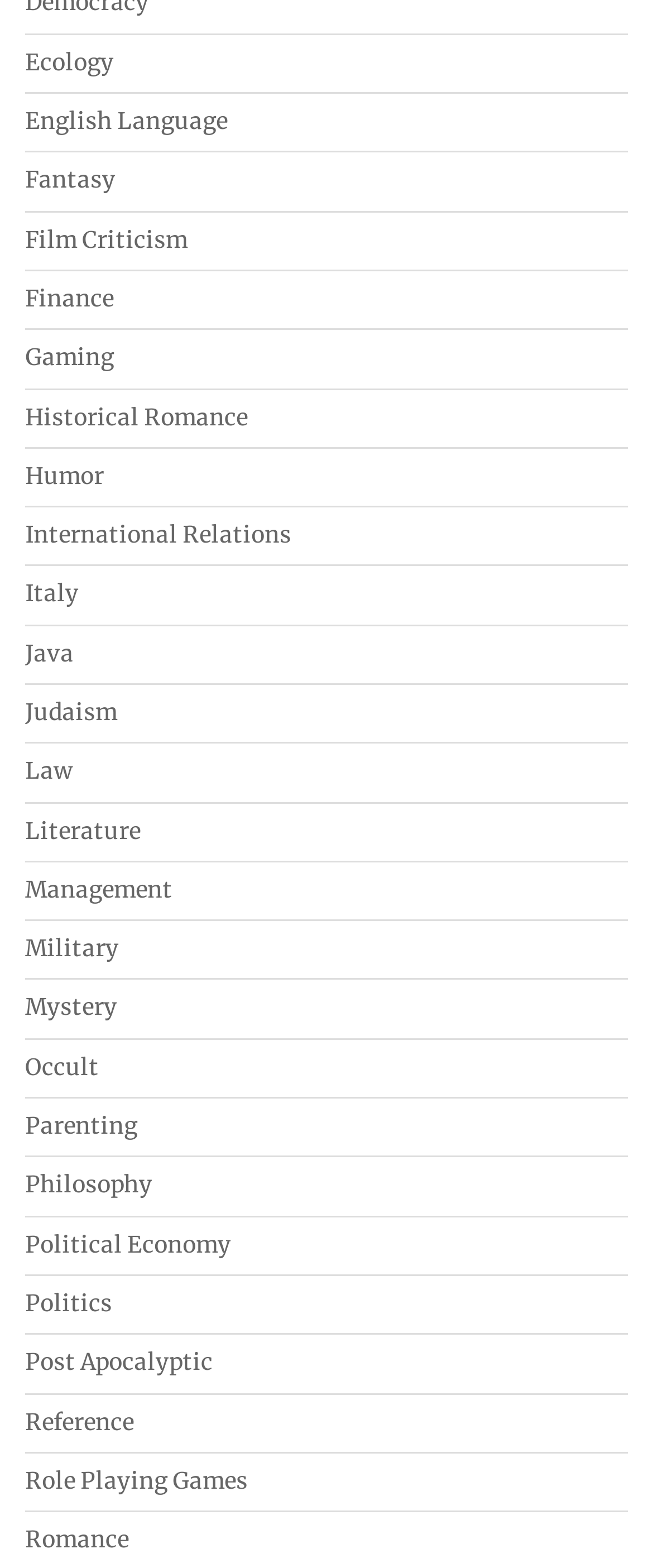Could you locate the bounding box coordinates for the section that should be clicked to accomplish this task: "Explore the Gaming category".

[0.038, 0.219, 0.174, 0.237]